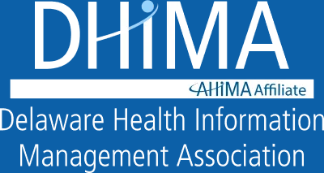Describe in detail everything you see in the image.

The image prominently displays the logo of the Delaware Health Information Management Association (DHIMA), clearly identifying it as an affiliate of AHIMA. The logo features the acronym "DHIMA" in bold, white lettering on a blue background, symbolizing professionalism and trust in the field of health information management. Below the acronym, the full name "Delaware Health Information Management Association" is presented in a smaller font, further emphasizing the organization's commitment to promoting effective and efficient health information practices within Delaware. Overall, the logo conveys a strong organizational identity and highlights its role within the broader AHIMA network.